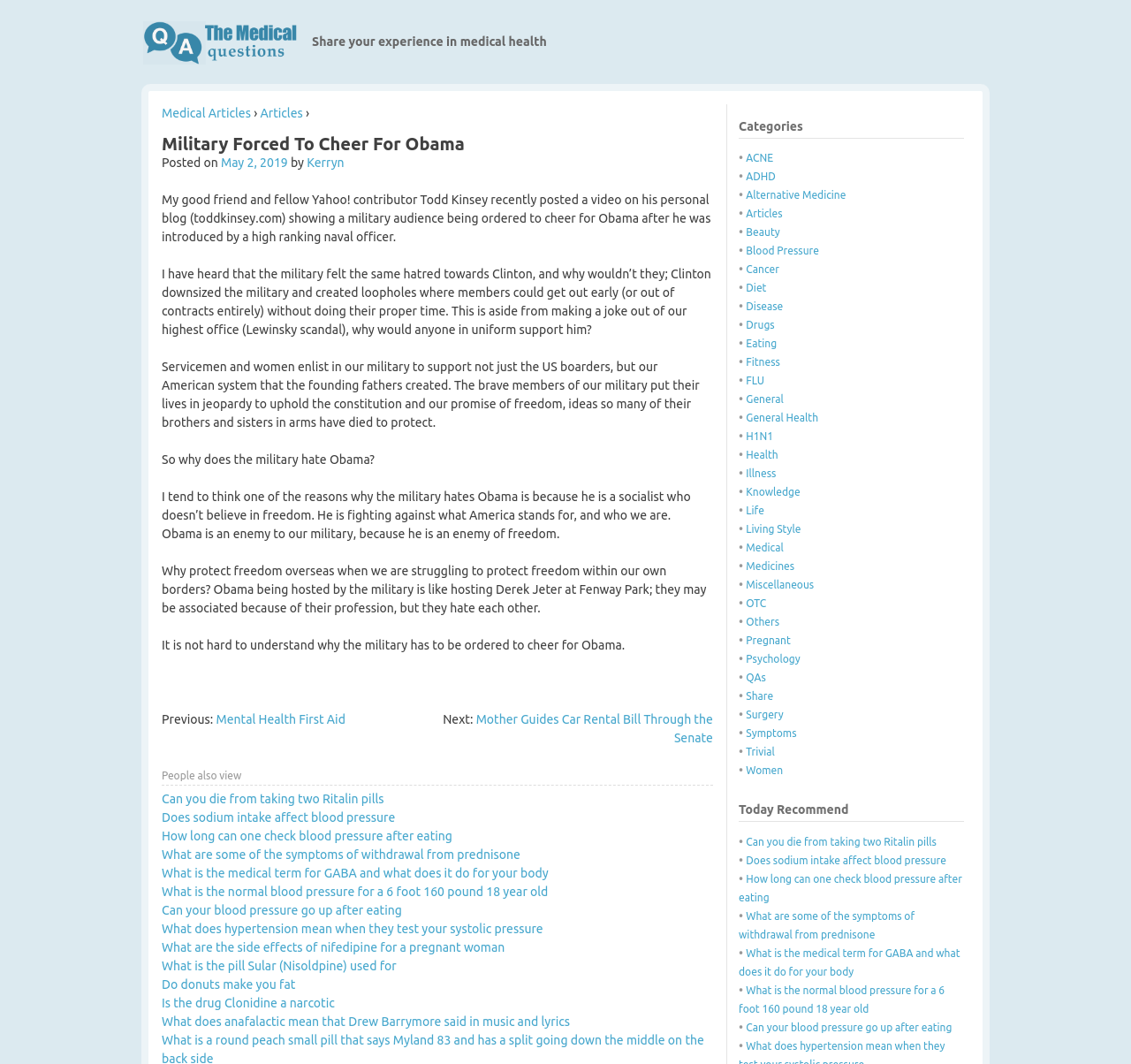What is the title or heading displayed on the webpage?

Military Forced To Cheer For Obama